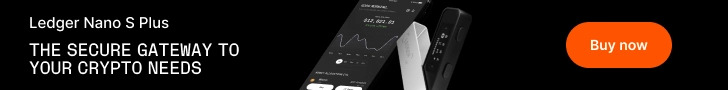Convey a rich and detailed description of the image.

The image features the Ledger Nano S Plus, a cryptocurrency hardware wallet highlighted as "THE SECURE GATEWAY TO YOUR CRYPTO NEEDS." It showcases a sleek design, emphasizing security and user-friendly features. The wallet is depicted alongside a graphical display of cryptocurrency market data, reflecting its functionality for monitoring and managing digital assets. A prominent "Buy now" button in orange draws attention, encouraging potential users to take action towards safeguarding their cryptocurrencies. This promotional element appeals to those looking for reliable ways to secure their digital investments.